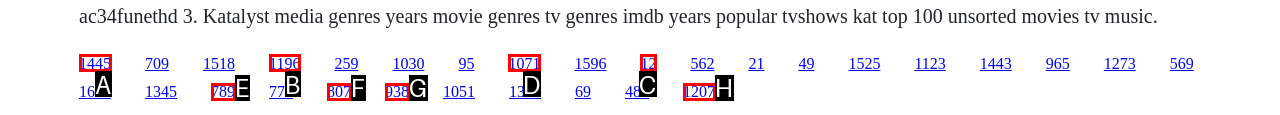From the given options, tell me which letter should be clicked to complete this task: Click on About
Answer with the letter only.

None